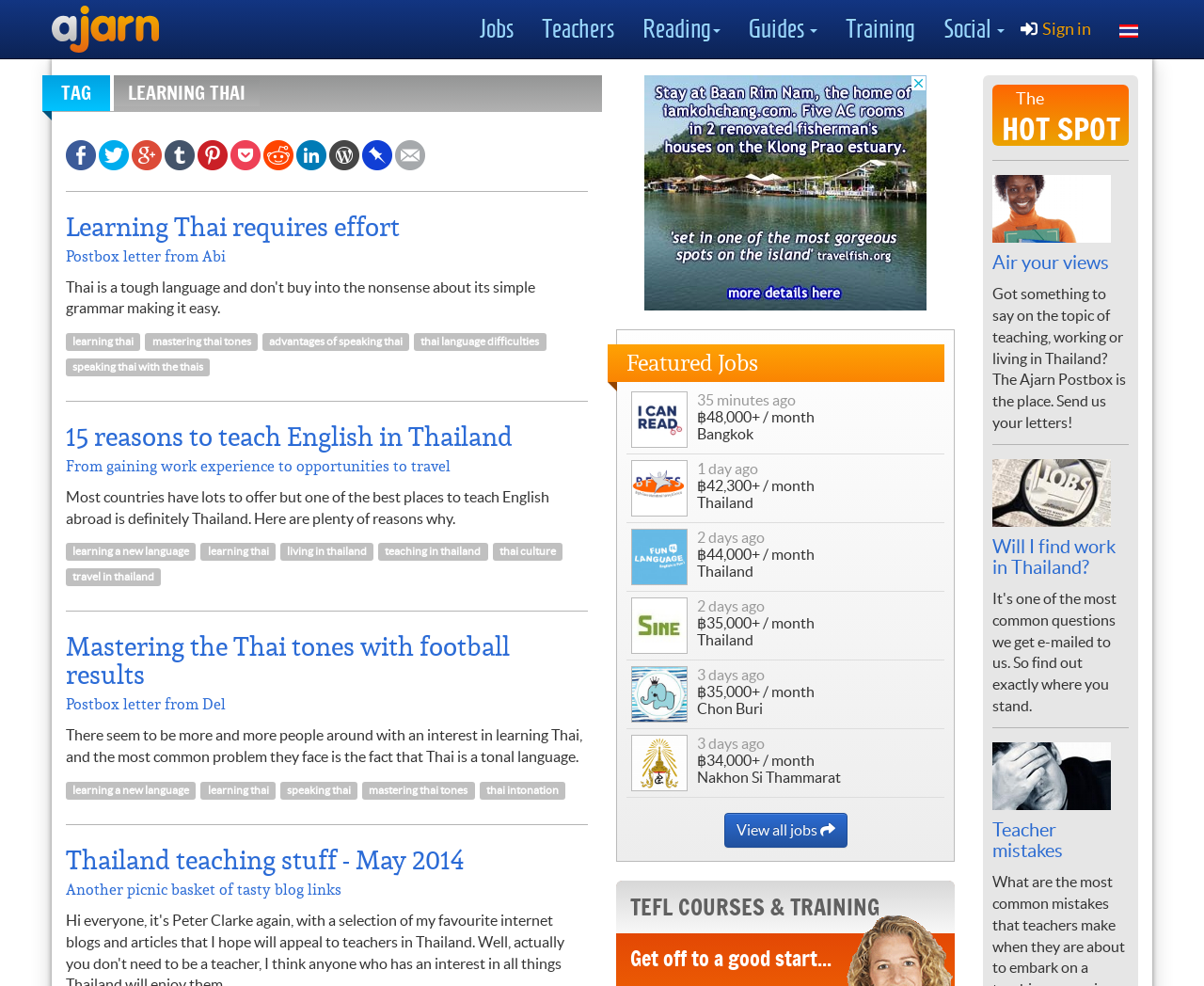Identify the bounding box coordinates of the element that should be clicked to fulfill this task: "Check 'Featured Jobs'". The coordinates should be provided as four float numbers between 0 and 1, i.e., [left, top, right, bottom].

[0.52, 0.349, 0.784, 0.387]